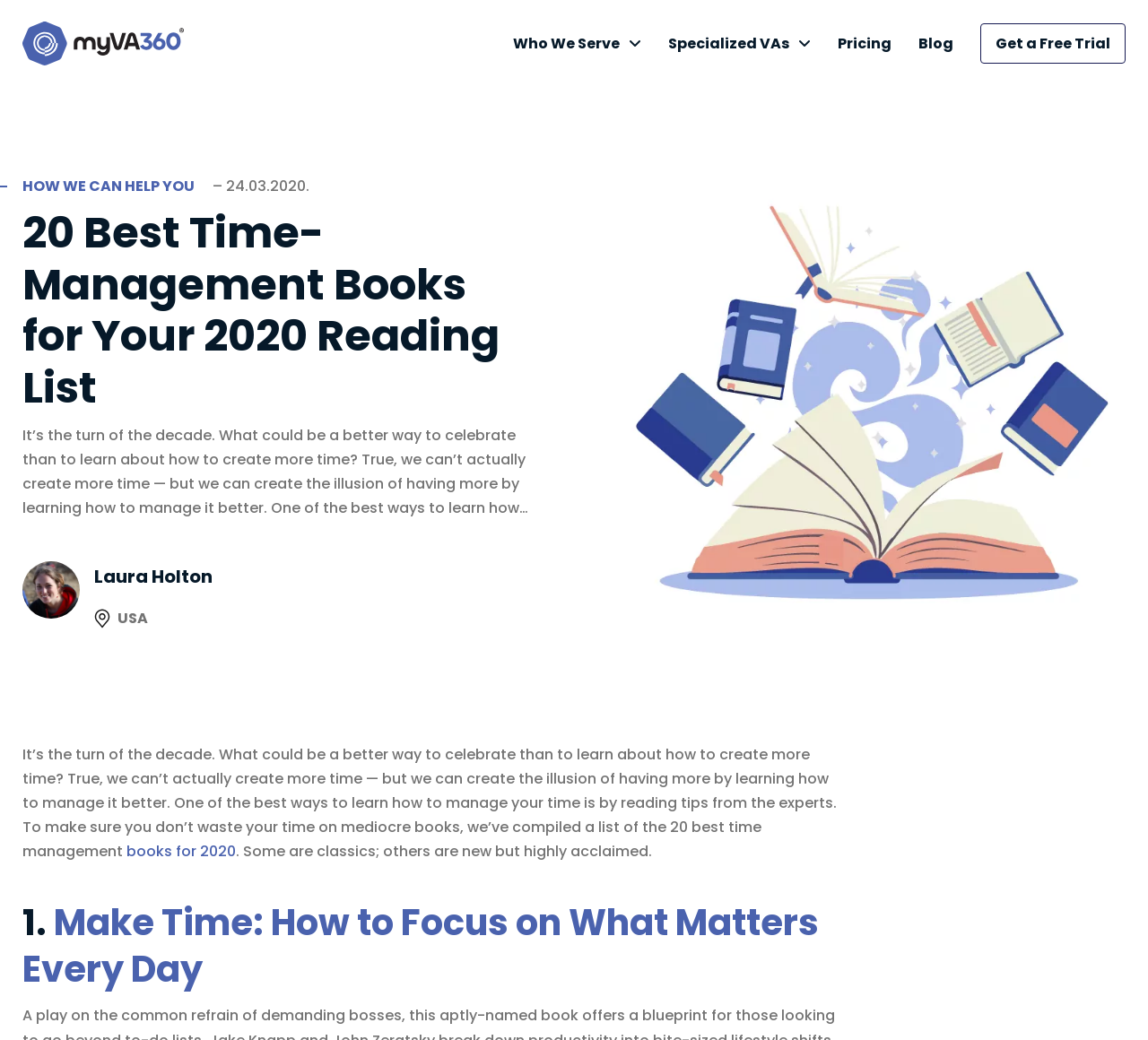Please determine the bounding box coordinates for the UI element described as: "parent_node: Who We Serve".

[0.02, 0.021, 0.398, 0.063]